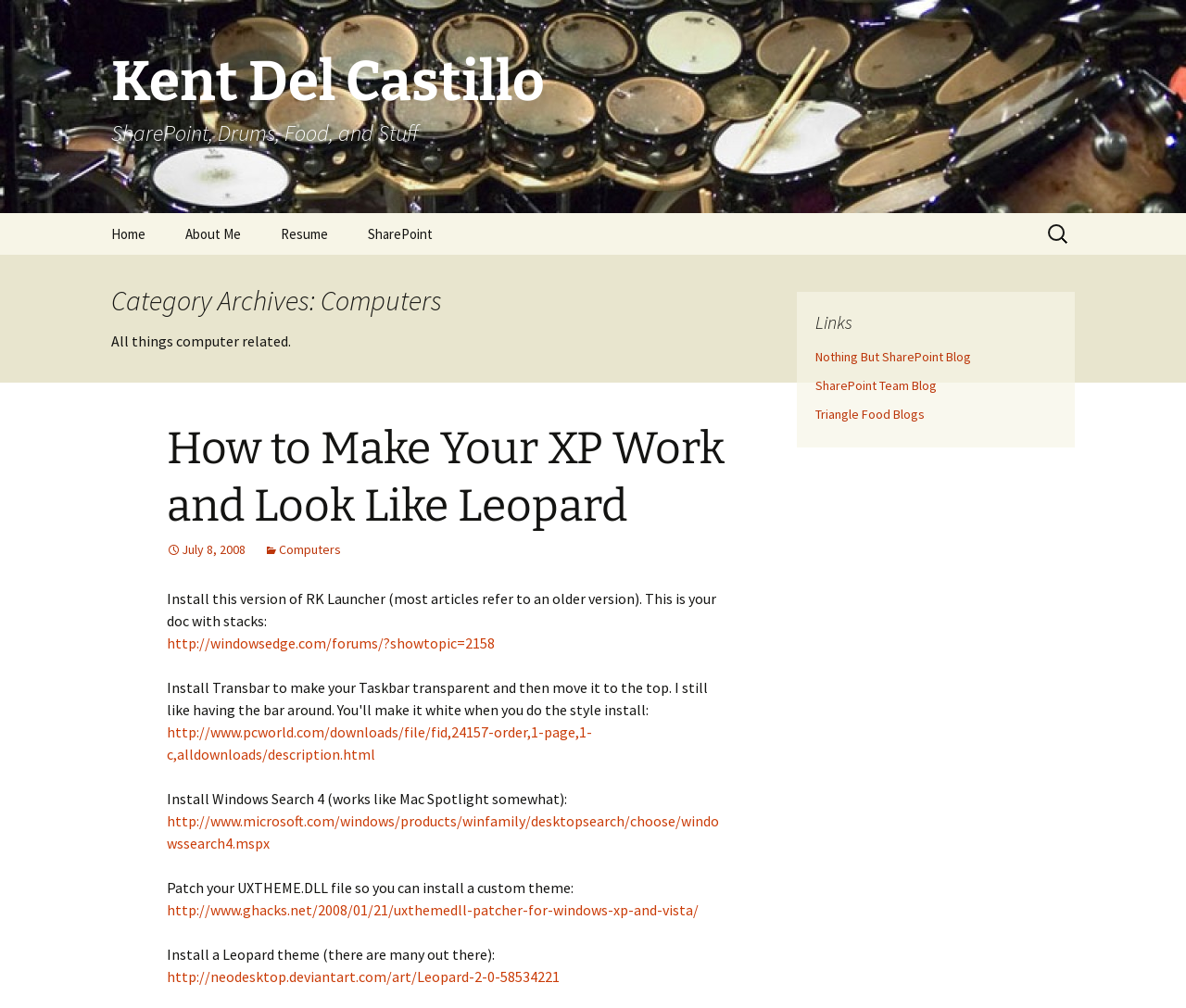Utilize the details in the image to give a detailed response to the question: What category is this webpage about?

The category of this webpage can be determined by looking at the heading 'Category Archives: Computers' which suggests that the webpage is about computer-related topics.